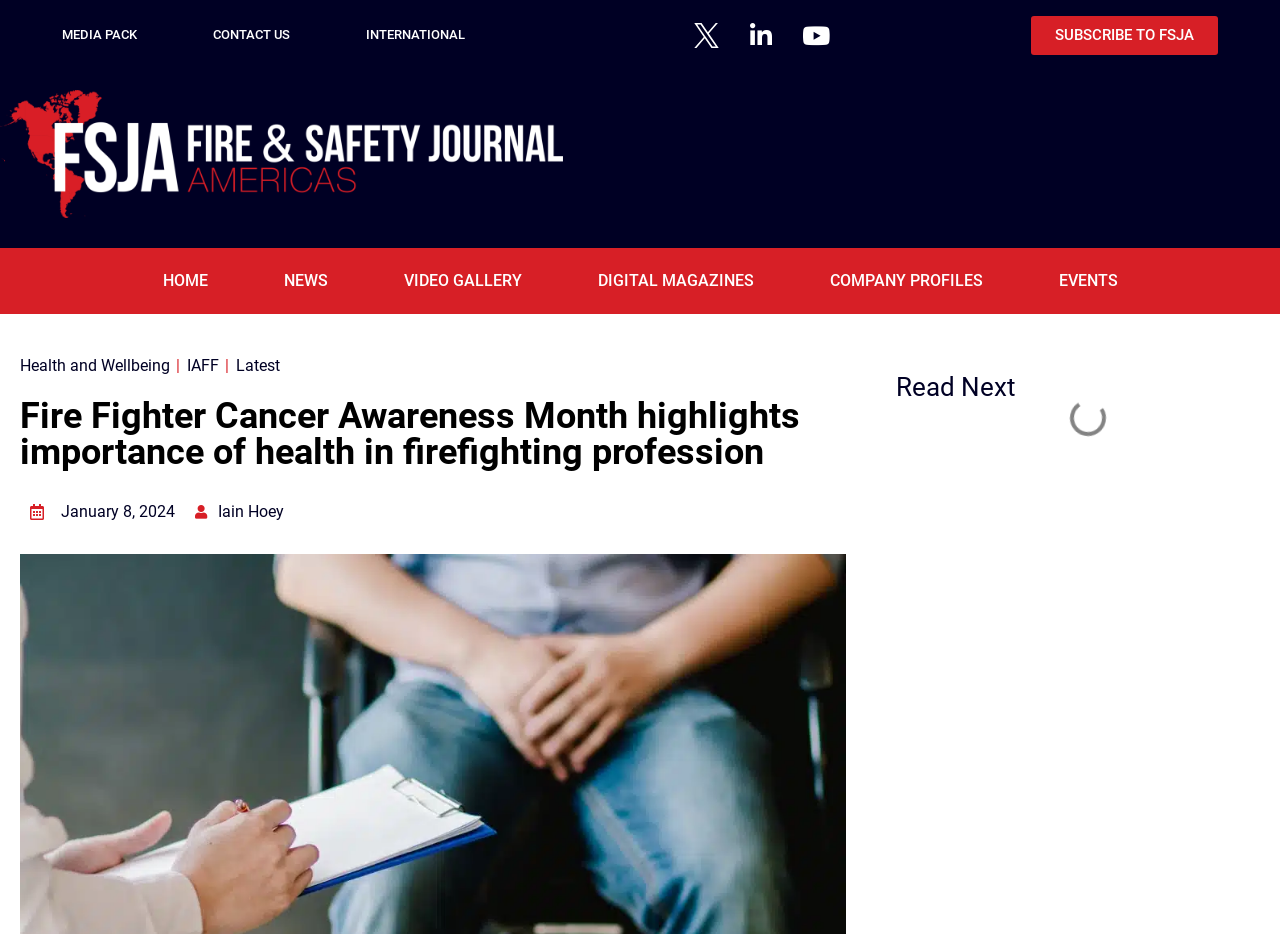Identify the bounding box coordinates of the clickable region to carry out the given instruction: "Go to the NEWS page".

[0.221, 0.276, 0.256, 0.325]